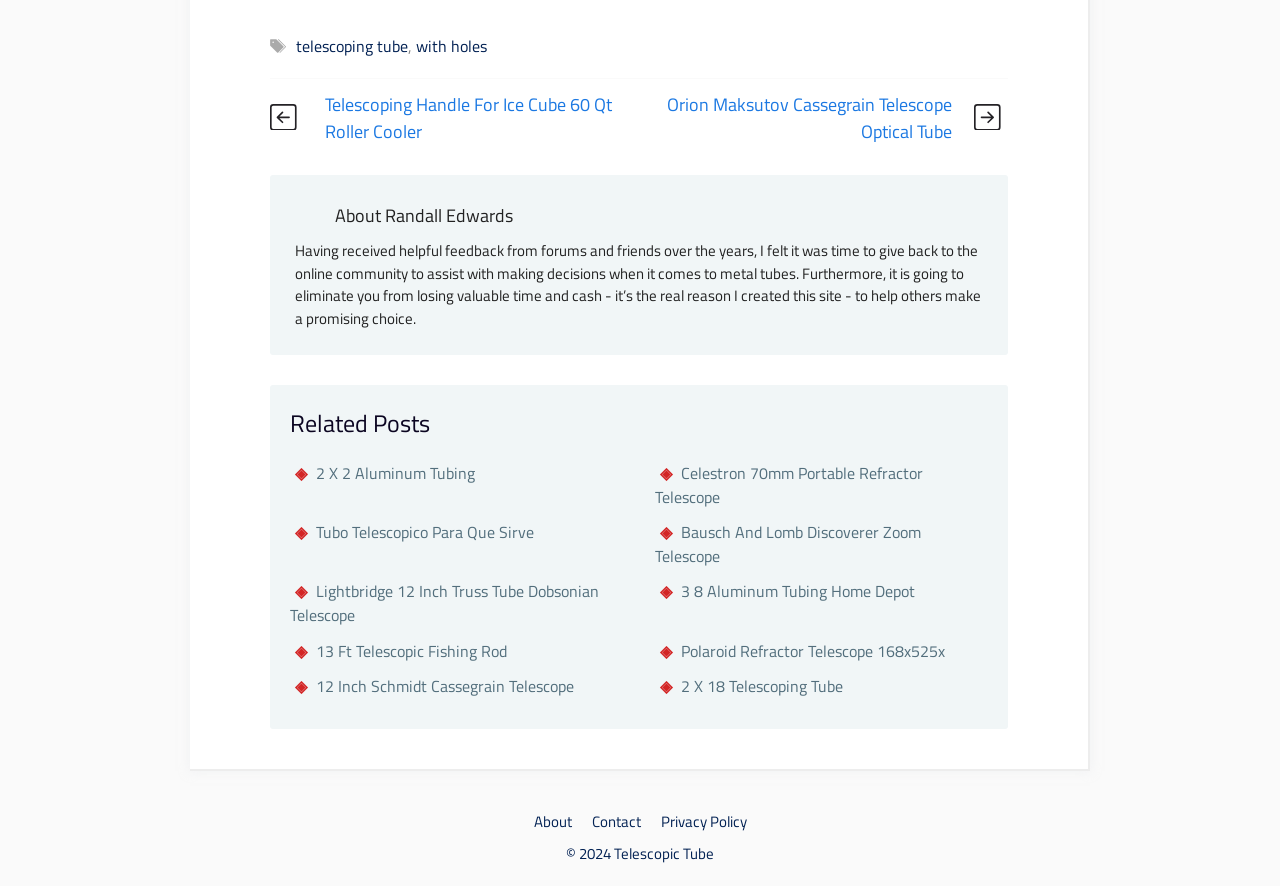Refer to the screenshot and answer the following question in detail:
What is the purpose of this website?

The purpose of the website is stated in the text 'Having received helpful feedback from forums and friends over the years, I felt it was time to give back to the online community to assist with making decisions when it comes to metal tubes.' which is located in the main content area of the webpage.